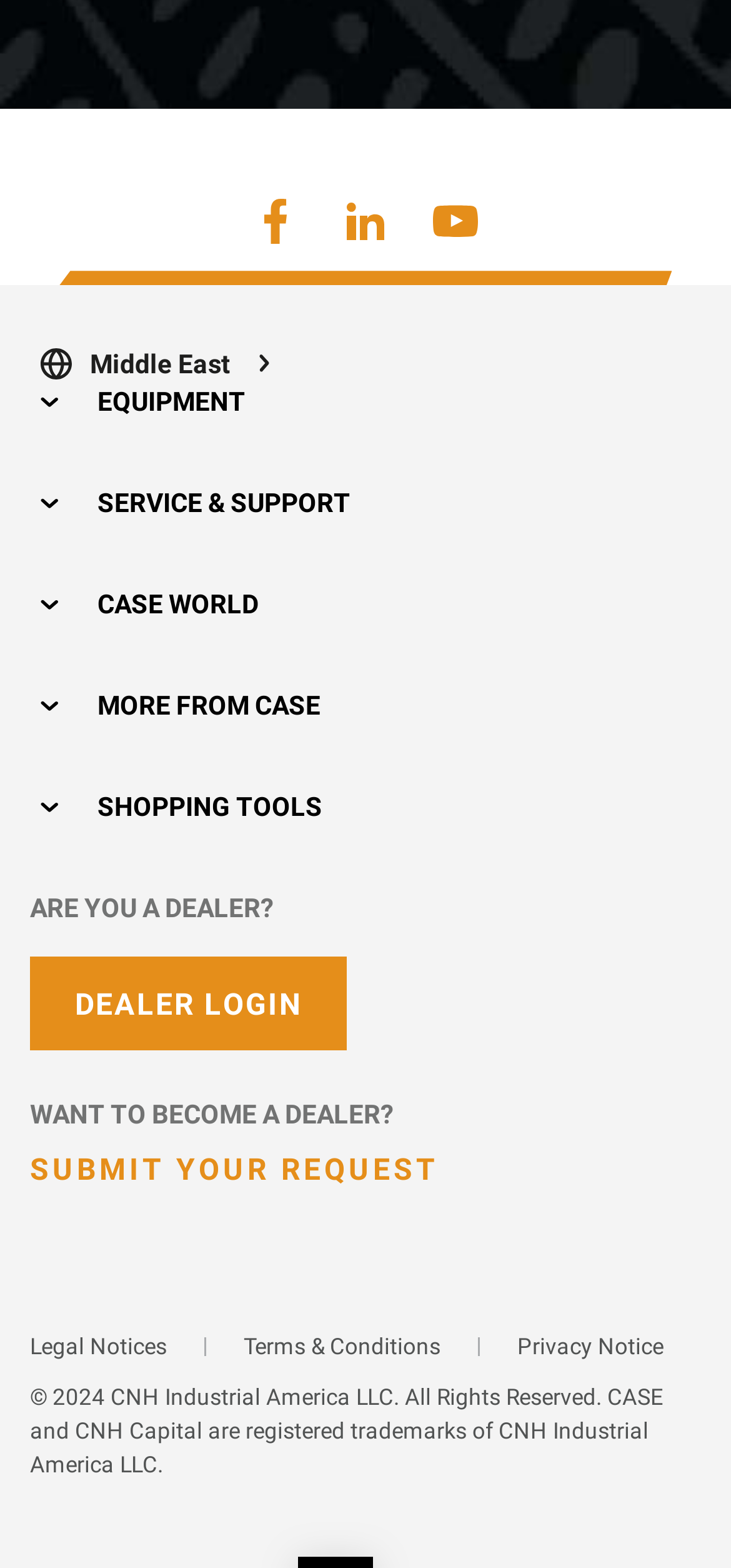Identify the bounding box coordinates for the element you need to click to achieve the following task: "Submit a request to become a dealer". Provide the bounding box coordinates as four float numbers between 0 and 1, in the form [left, top, right, bottom].

[0.041, 0.735, 0.6, 0.758]